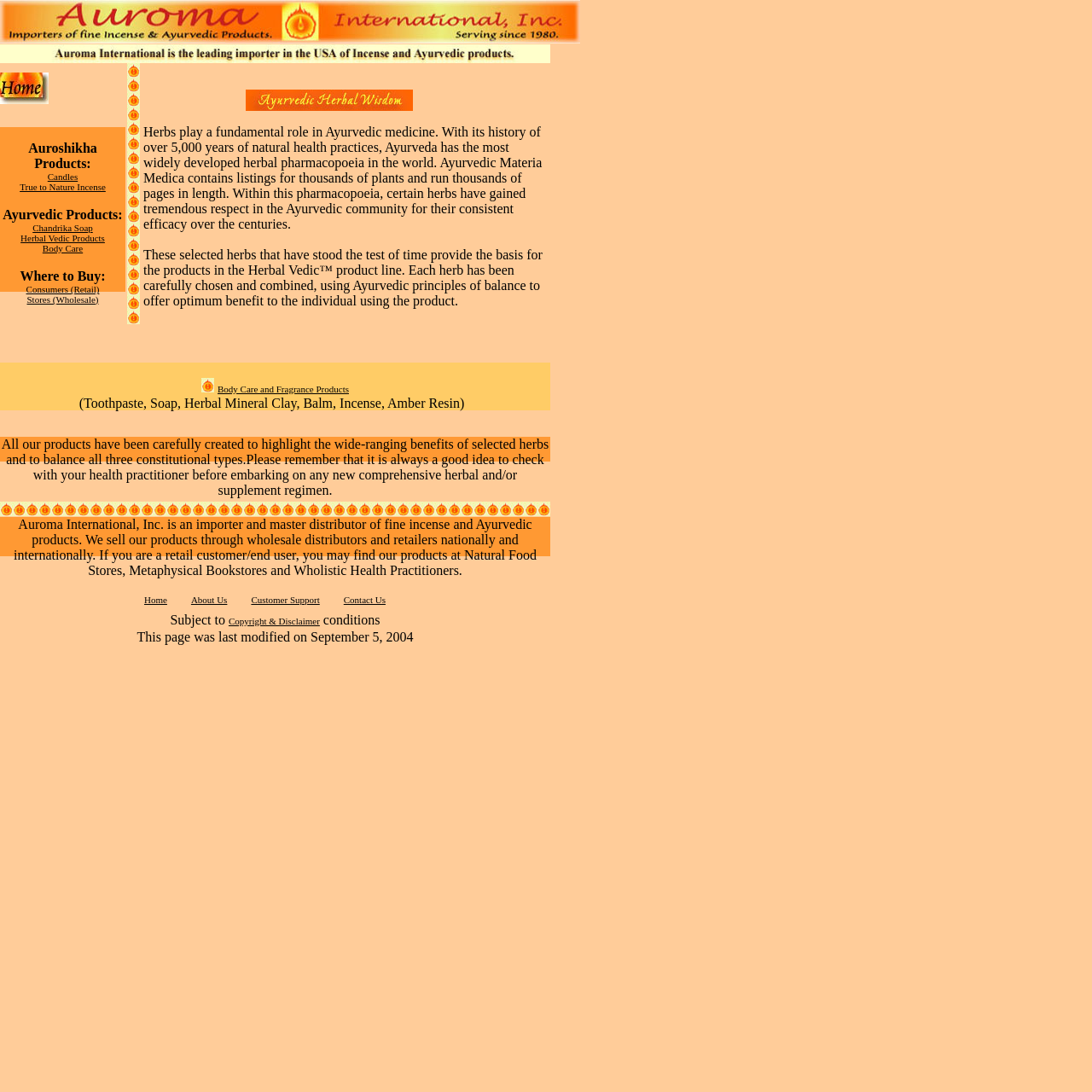Describe the entire webpage, focusing on both content and design.

The webpage is about Herbal Vedic product lines and Ayurvedic herbal wisdom. At the top, there is a logo image and a navigation menu with links to "Home", "About Us", "Customer Support", and "Contact Us". Below the navigation menu, there is a horizontal line of 32 small images, likely representing a decorative border.

The main content of the webpage is divided into two sections. The first section is a brief introduction to Ayurveda and its herbal pharmacopoeia. It starts with a paragraph of text explaining the history and significance of Ayurveda, followed by another paragraph describing the selection of herbs used in the Herbal Vedic product line.

The second section appears to be a product catalog or description. It starts with a link to "Body Care and Fragrance Products" and a brief description of the products offered, including toothpaste, soap, herbal mineral clay, balm, incense, and amber resin. Below this, there is a paragraph of text advising customers to consult with a health practitioner before using any new herbal or supplement regimen.

At the bottom of the webpage, there is a copyright and disclaimer notice, along with information on when the page was last modified. There are also several decorative images scattered throughout the webpage, including a few at the top and bottom borders.